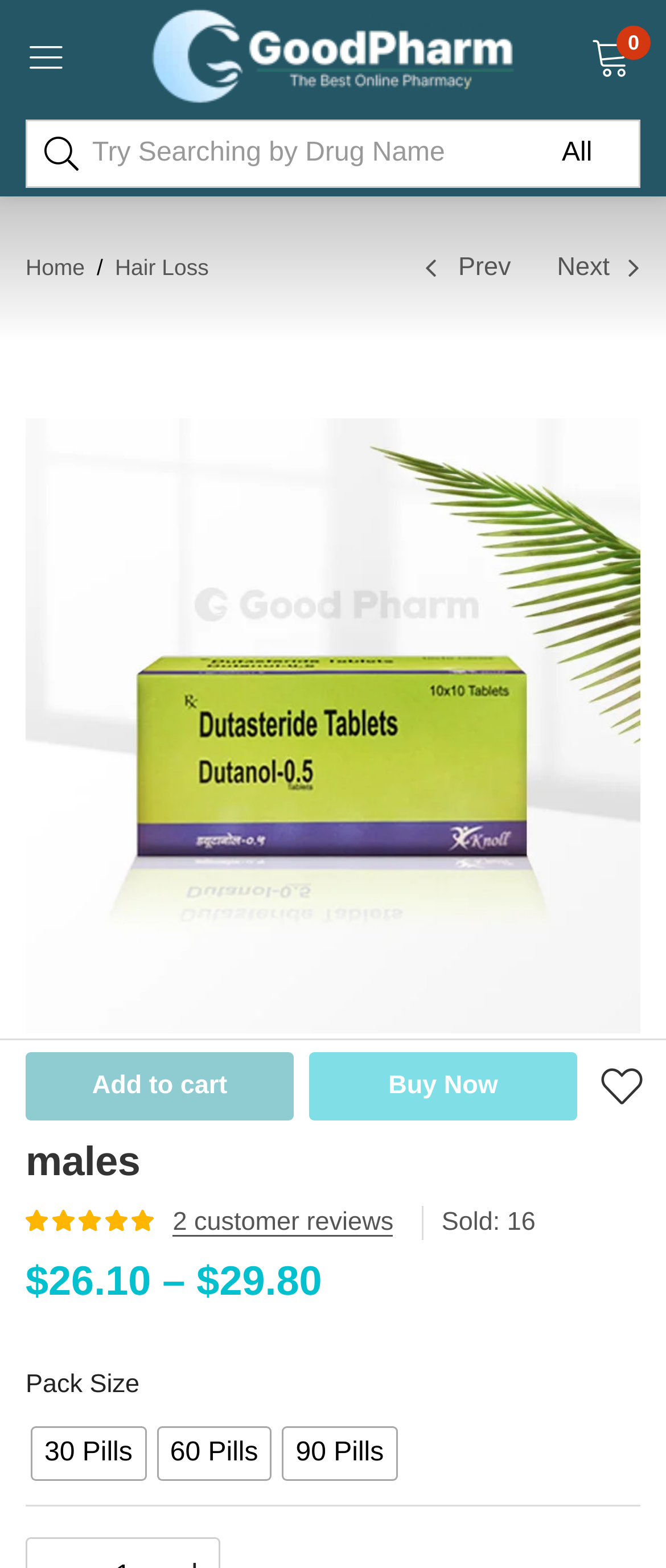How many customer reviews are there for this product?
Please provide a single word or phrase as the answer based on the screenshot.

2